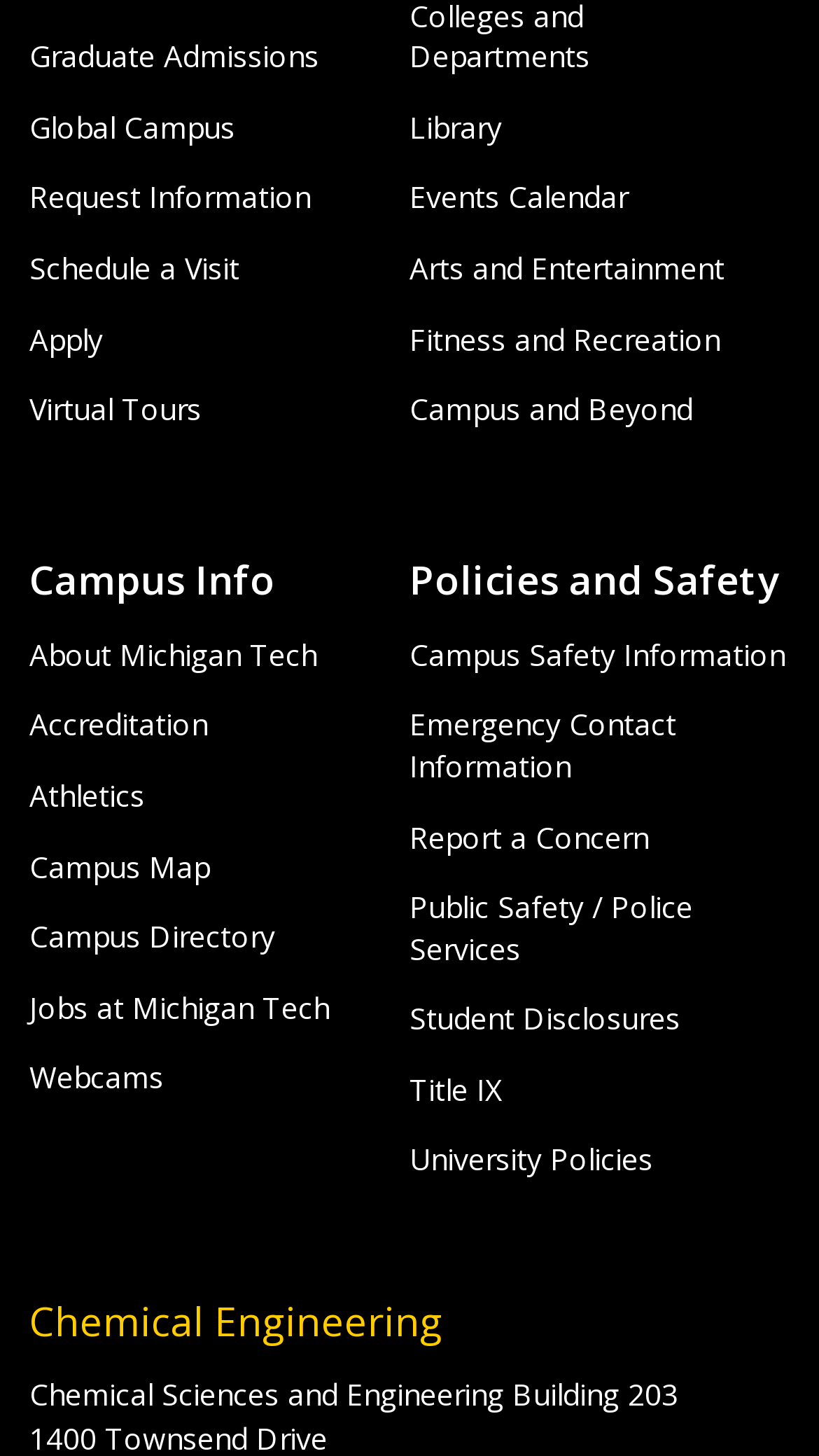Bounding box coordinates are specified in the format (top-left x, top-left y, bottom-right x, bottom-right y). All values are floating point numbers bounded between 0 and 1. Please provide the bounding box coordinate of the region this sentence describes: Jobs at Michigan Tech

[0.036, 0.678, 0.403, 0.705]